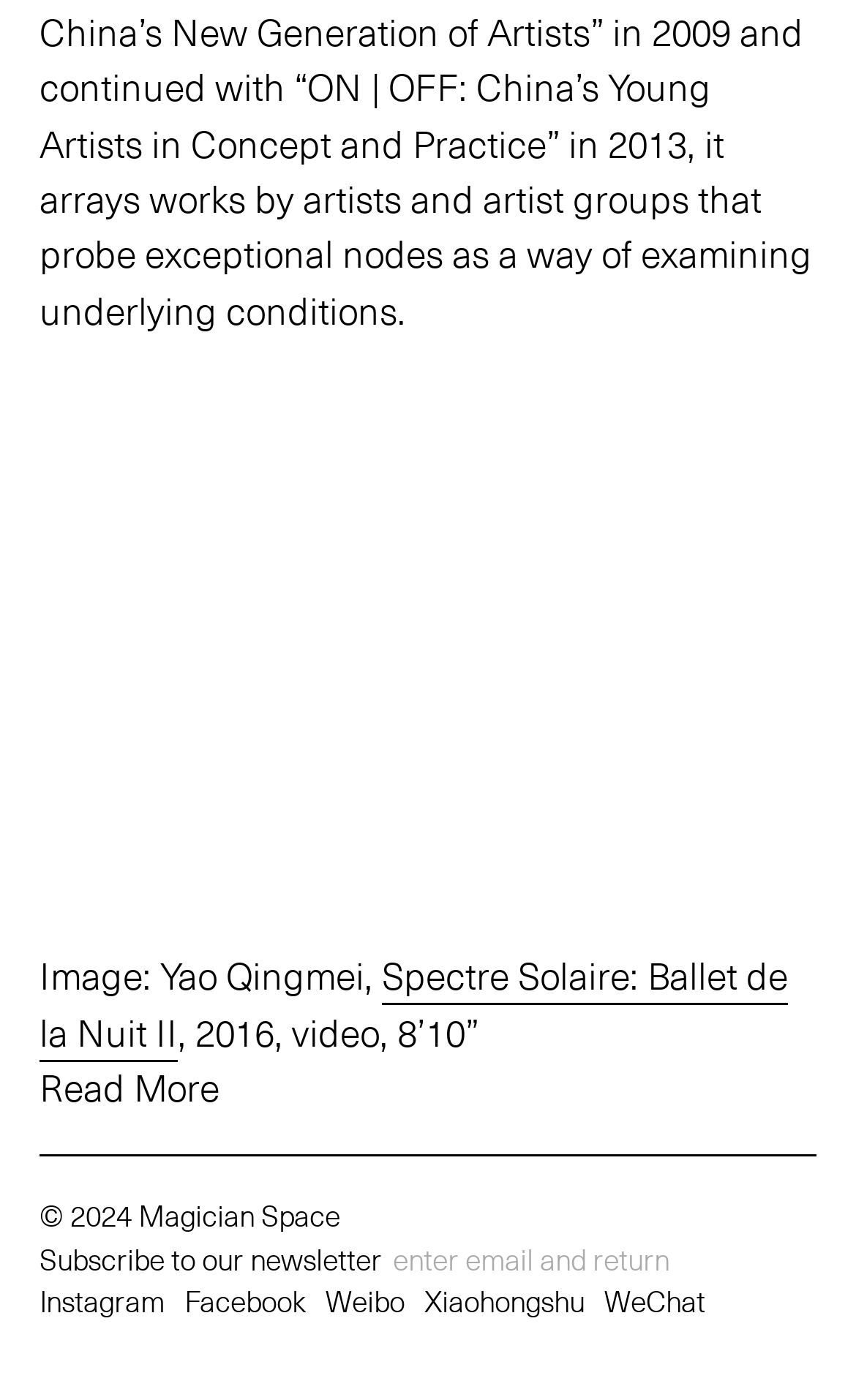What is the copyright year of the webpage?
Using the image, respond with a single word or phrase.

2024